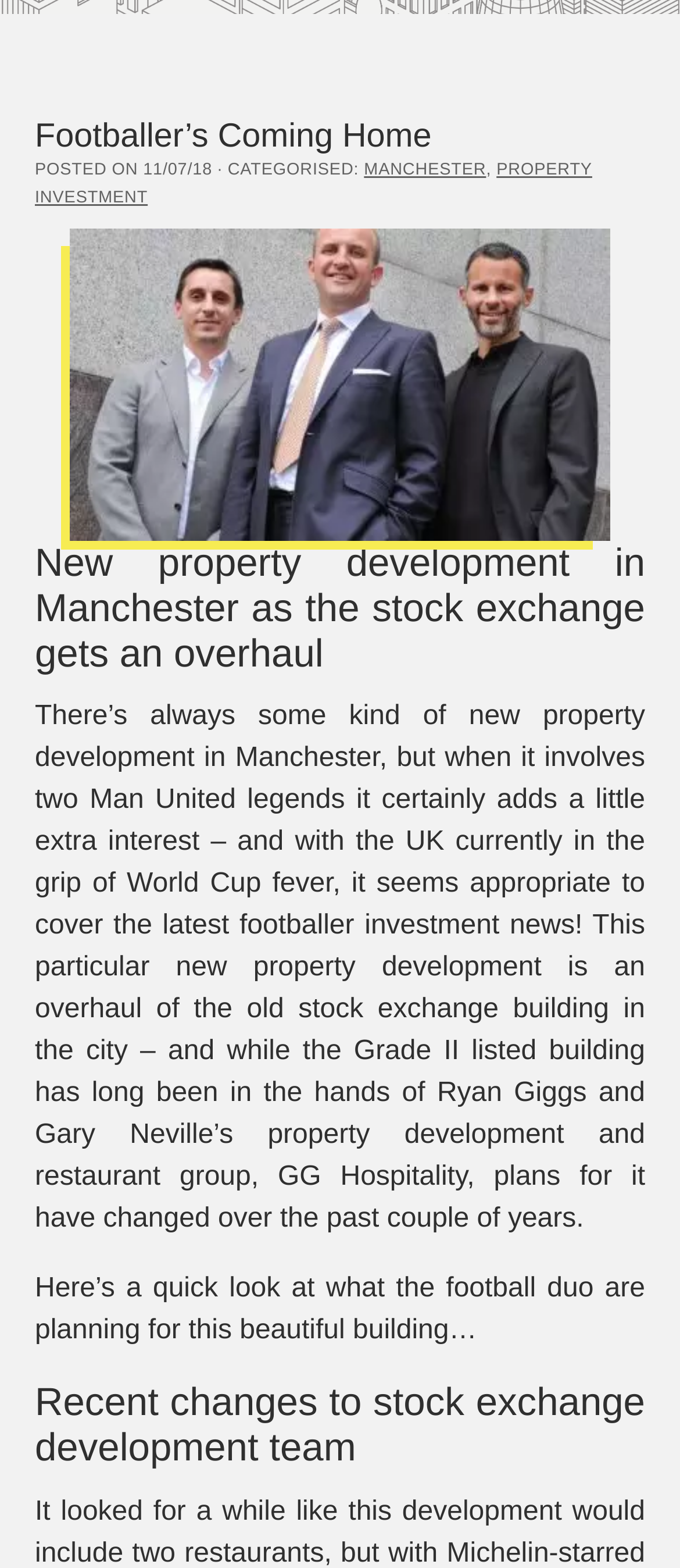Please find the bounding box coordinates (top-left x, top-left y, bottom-right x, bottom-right y) in the screenshot for the UI element described as follows: Property Investment

[0.051, 0.102, 0.871, 0.132]